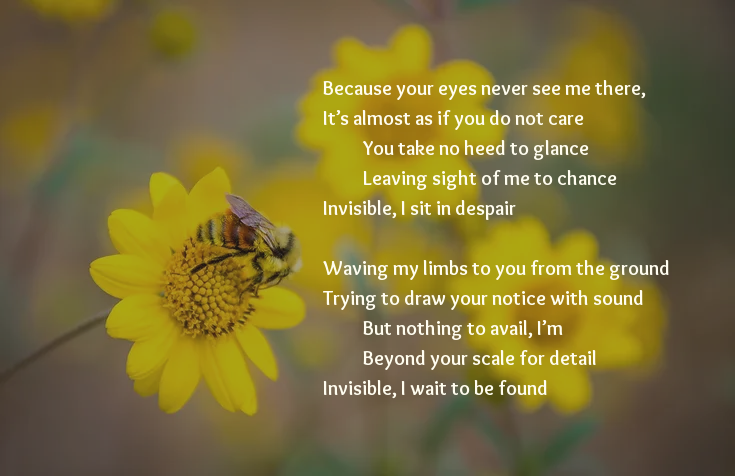Provide a rich and detailed narrative of the image.

The image captures a poignant moment of a bee pollinating a bright yellow flower, symbolizing the often unnoticed yet vital connections within nature. The backdrop is softly blurred, enhancing the vividness of the flower and bee, drawing the viewer's attention to this delicate interaction. Surrounding the focal point are hints of similar yellow blossoms, creating a harmonious and vibrant scene. 

Superimposed on the image are the reflective lines of poetry, contemplating themes of invisibility and longing for attention in a world that often overlooks the small wonders. The words evoke a sense of yearning as they express feelings of being unseen, echoing the quiet desperation of both the natural world and the delicate balance of life. This visual and poetic synthesis invites viewers to pause and appreciate the intricate relationships in nature that often go unnoticed.